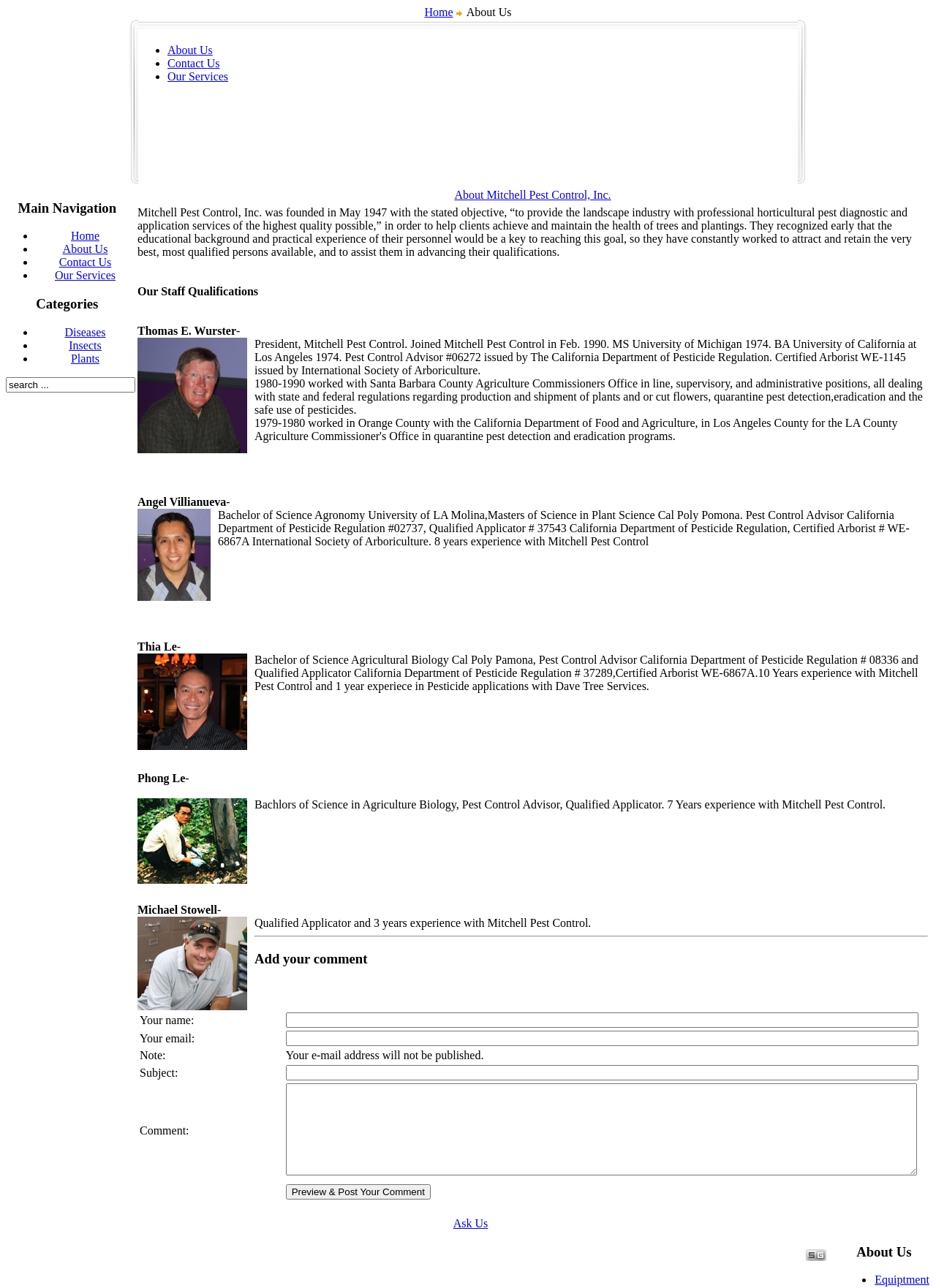What is the name of the company?
Provide an in-depth and detailed explanation in response to the question.

The name of the company can be found in the heading 'About Mitchell Pest Control, Inc.' at the top of the webpage, and also in the text 'Mitchell Pest Control, Inc. was founded in May 1947...' which provides more information about the company.